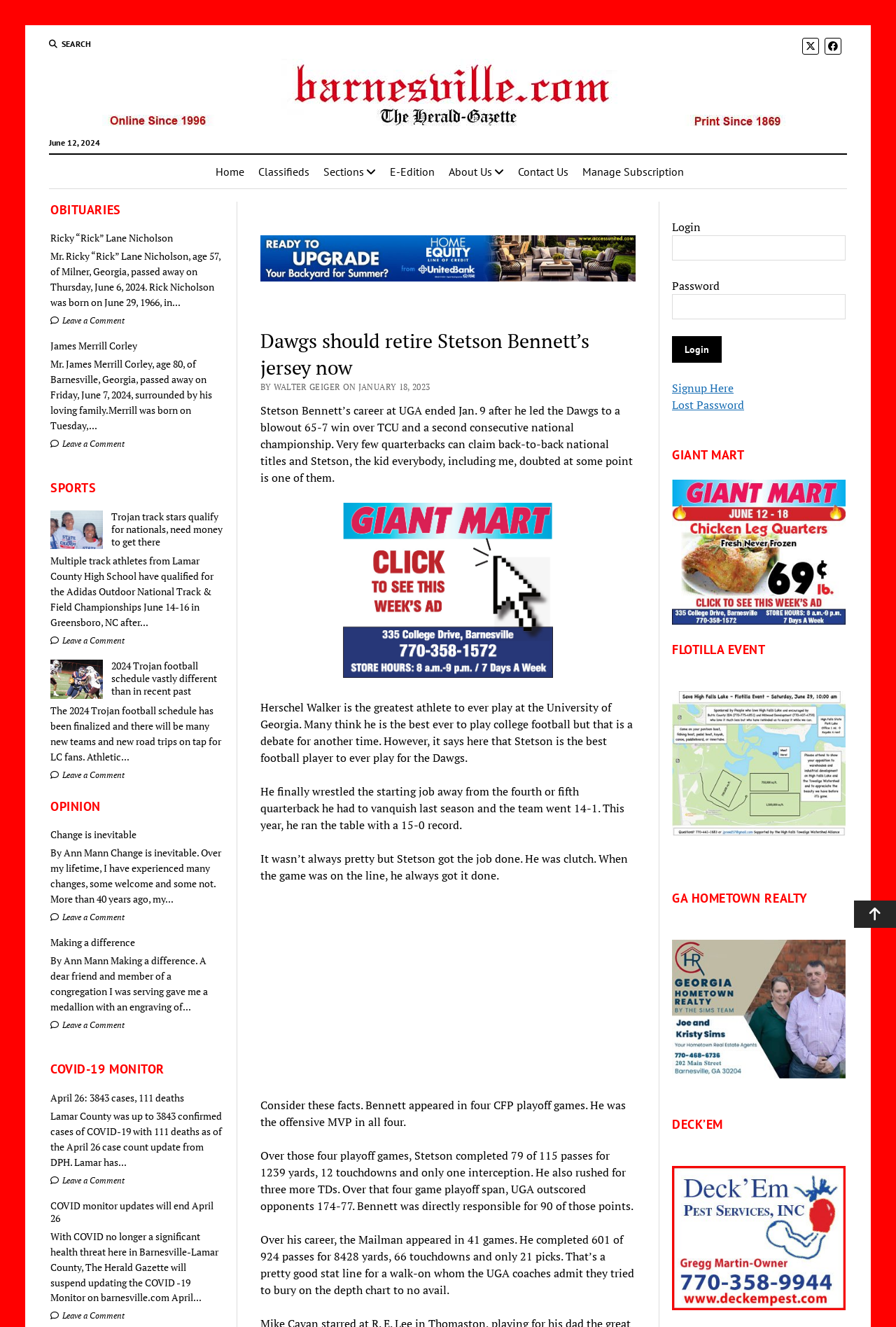Locate and extract the headline of this webpage.

Dawgs should retire Stetson Bennett’s jersey now